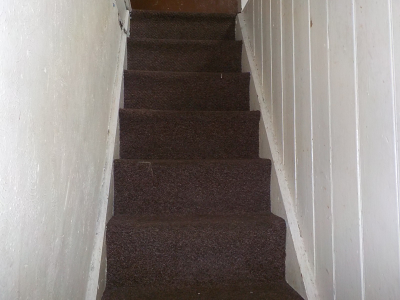Is there a handrail on the staircase?
Please give a detailed and thorough answer to the question, covering all relevant points.

I carefully examine the staircase in the image and notice that there is no handrail present. This absence is particularly notable given the steepness of the stairs and the potential hazards associated with using them, especially for individuals who may find such conditions challenging to navigate.